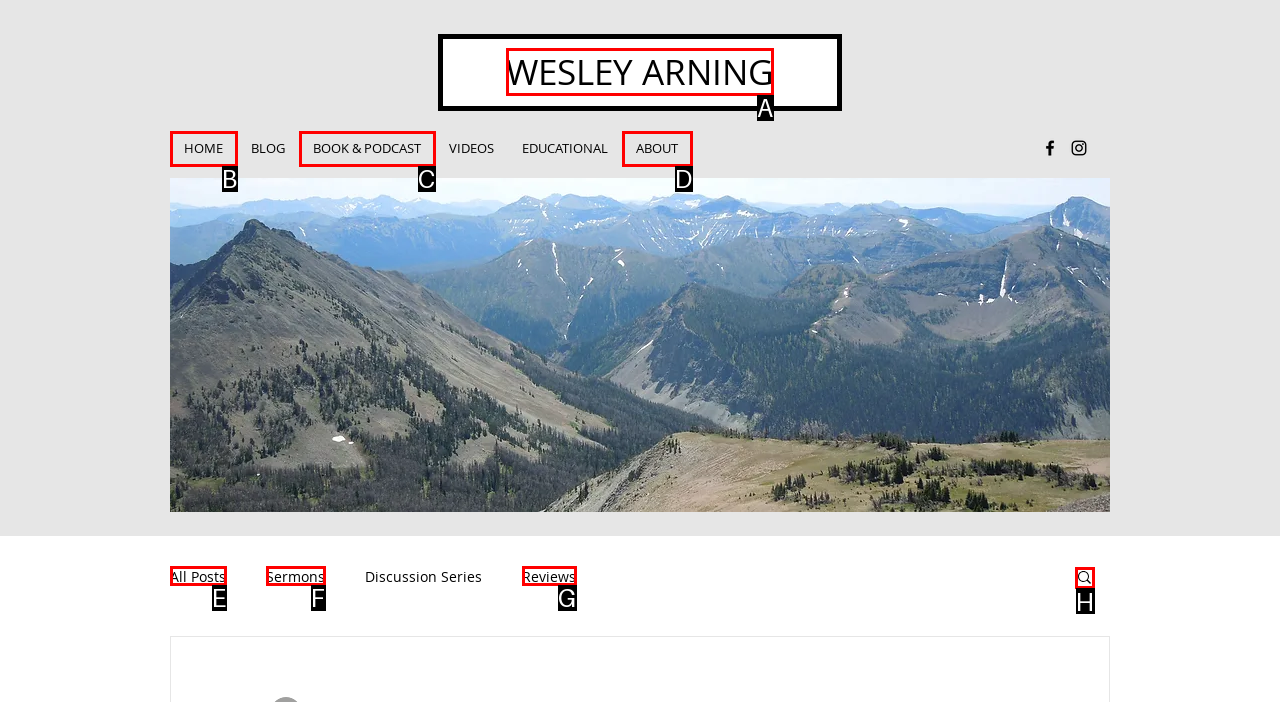For the instruction: search for something, determine the appropriate UI element to click from the given options. Respond with the letter corresponding to the correct choice.

H